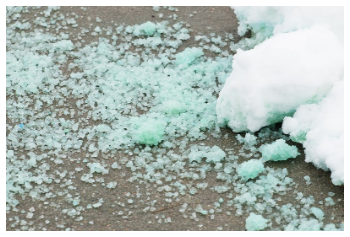Offer a detailed explanation of the image.

The image depicts a close-up view of a textured surface covered with a mixture of white snow and green de-icing granules. The scattered green granules, likely composed of an eco-friendly ice melt product, indicate measures taken to ensure safe passage by preventing ice formation. Some remnants of snow are visible, suggesting recent snowfall that necessitated these de-icing efforts. This visual effectively highlights the winter maintenance services provided by Nasim Landscape, emphasizing their expertise in ice control and snow removal in Lakewood, WA.